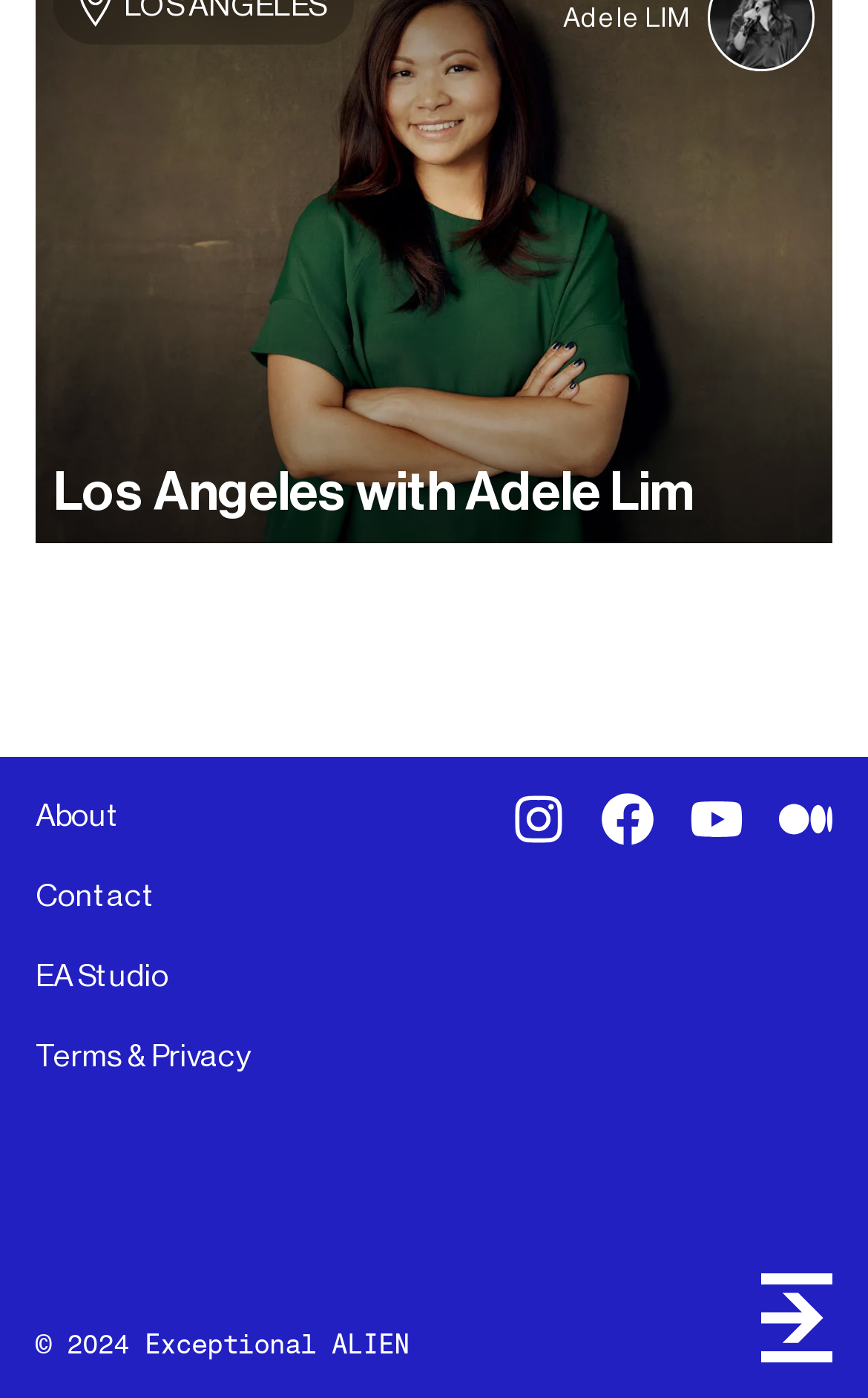What is the year of copyright?
Please utilize the information in the image to give a detailed response to the question.

I found the year of copyright by looking at the StaticText element with the text '2024' at the bottom of the page, which is likely to be the year of copyright.